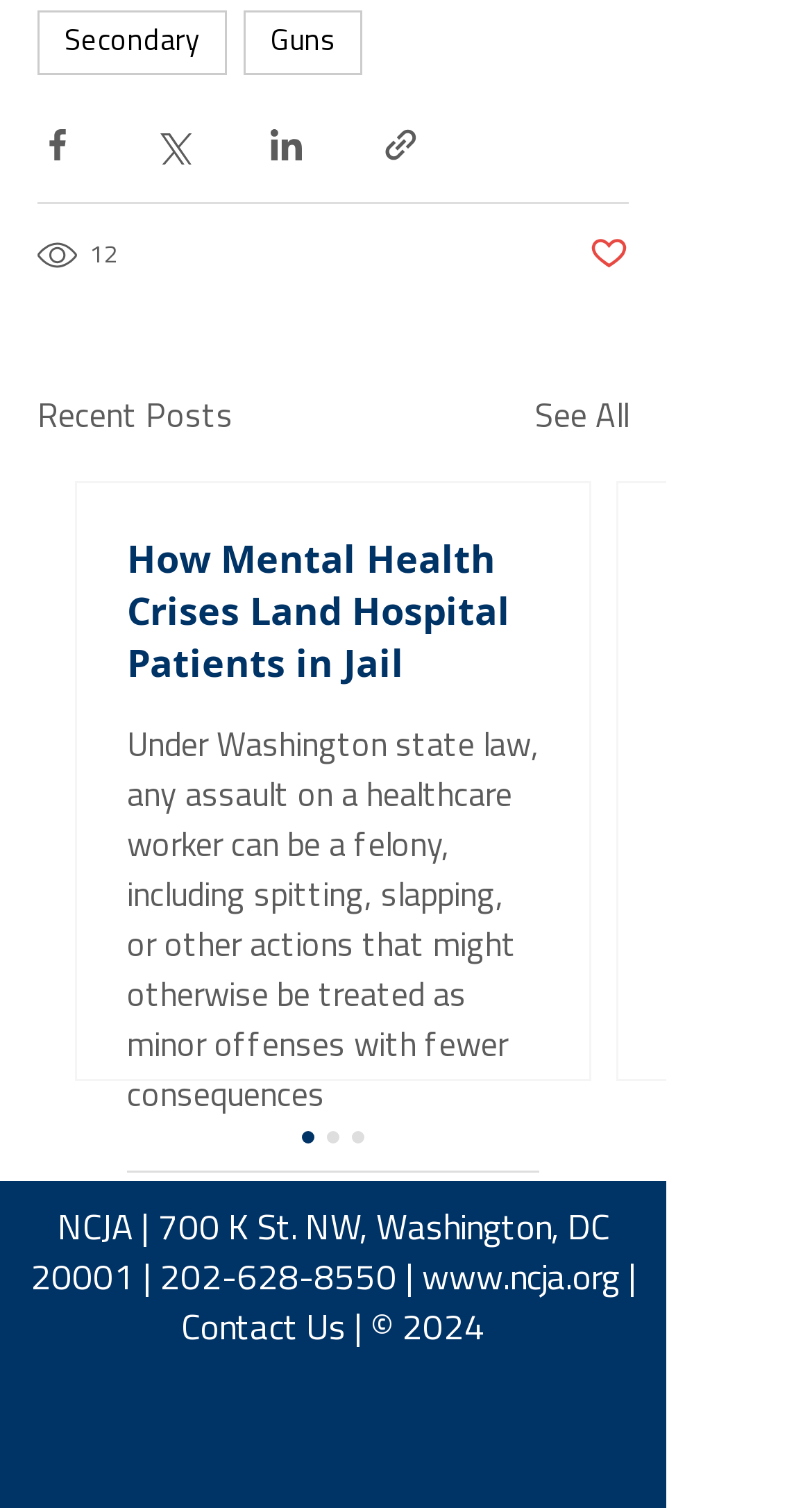How many posts are listed under 'Recent Posts'?
Using the picture, provide a one-word or short phrase answer.

1